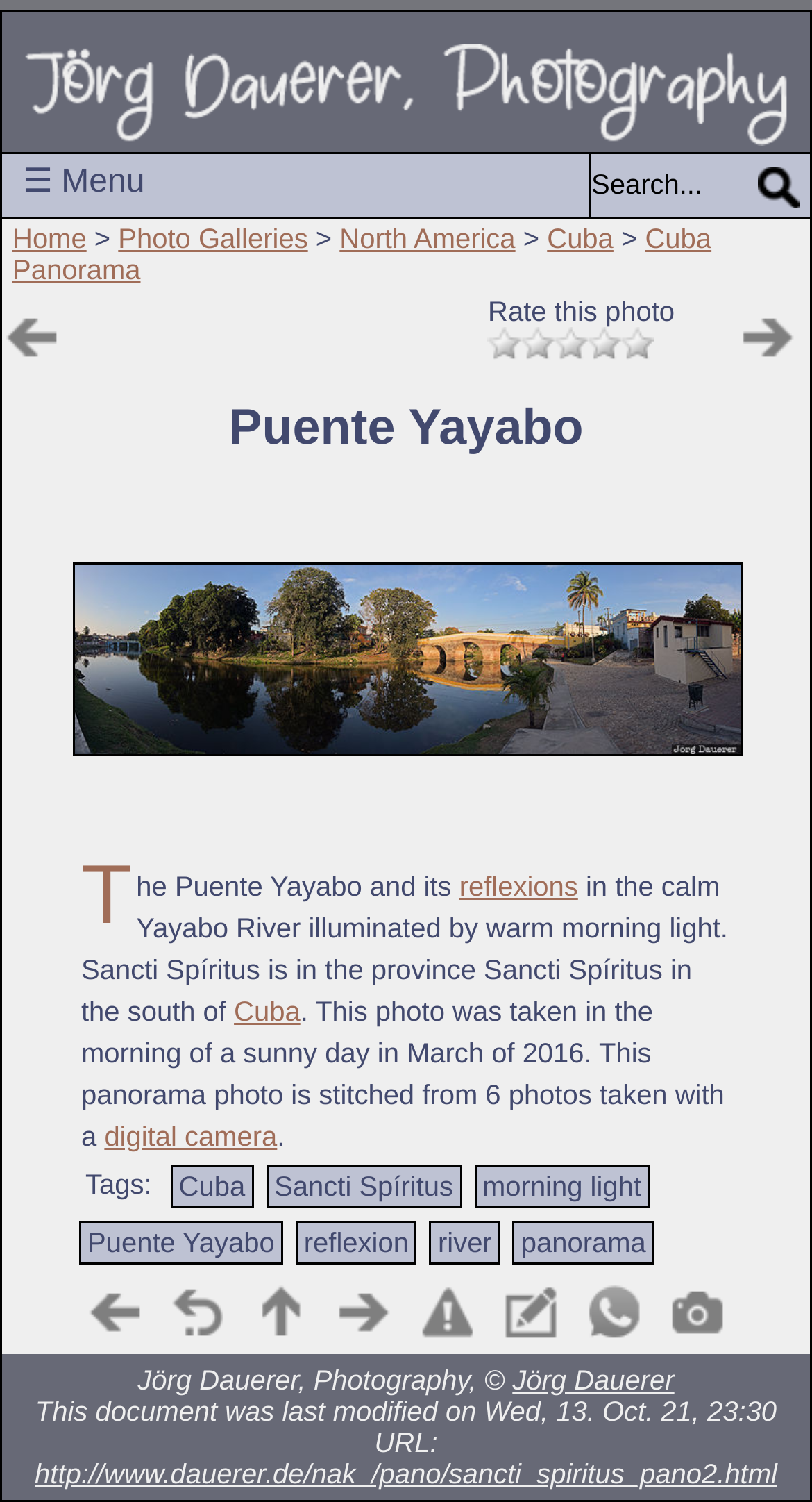Given the element description: "title="up: Cuba Panorama"", predict the bounding box coordinates of the UI element it refers to, using four float numbers between 0 and 1, i.e., [left, top, right, bottom].

[0.305, 0.851, 0.387, 0.896]